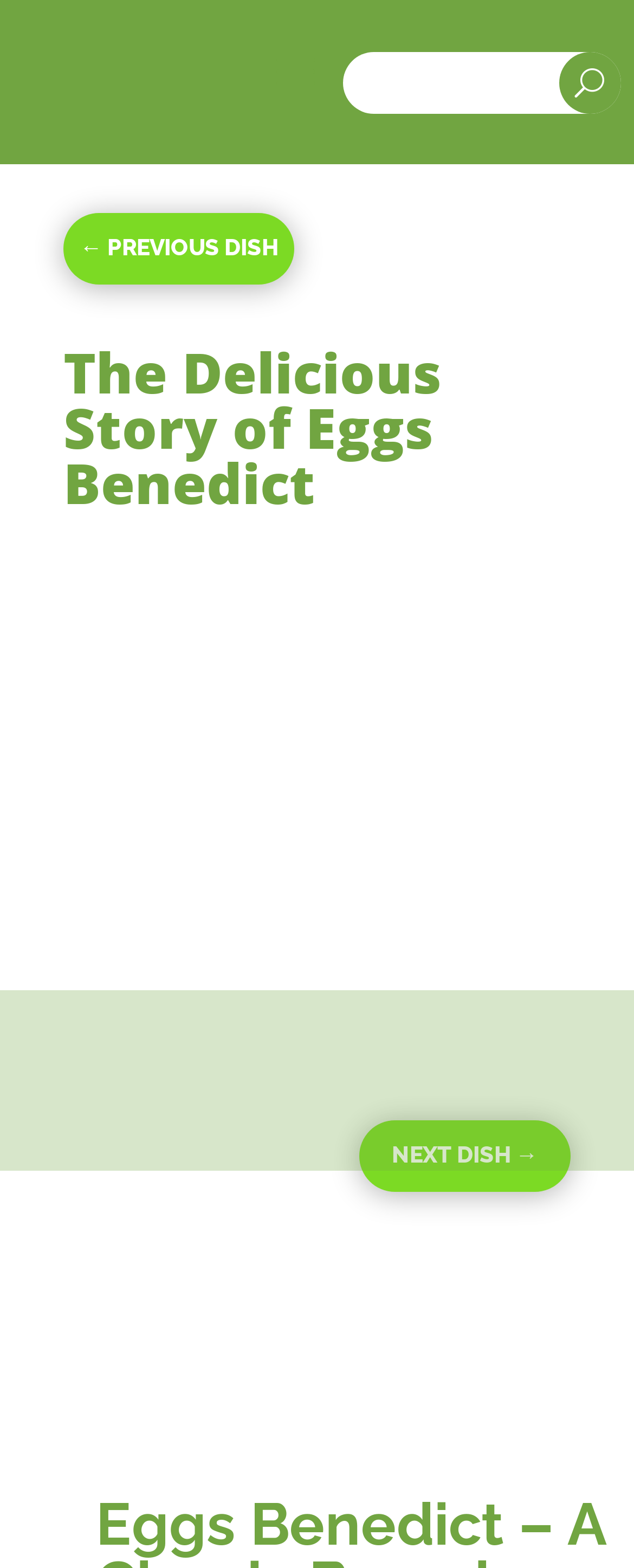Can users navigate to the previous dish?
Answer the question with detailed information derived from the image.

The presence of a link element with the text '← PREVIOUS DISH' indicates that users can navigate to the previous dish by clicking on this link.